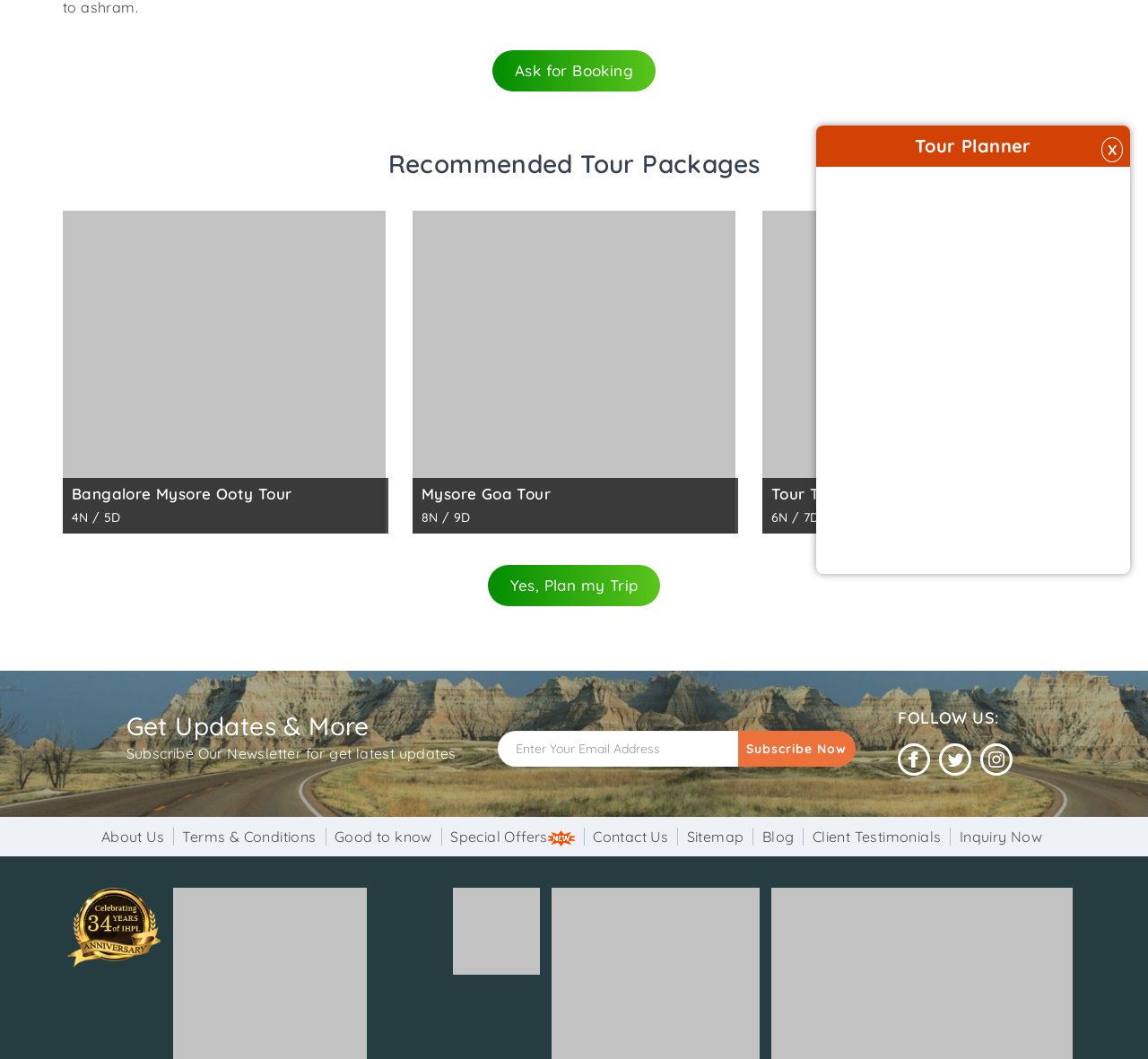Respond concisely with one word or phrase to the following query:
How many links are present in the footer section?

9